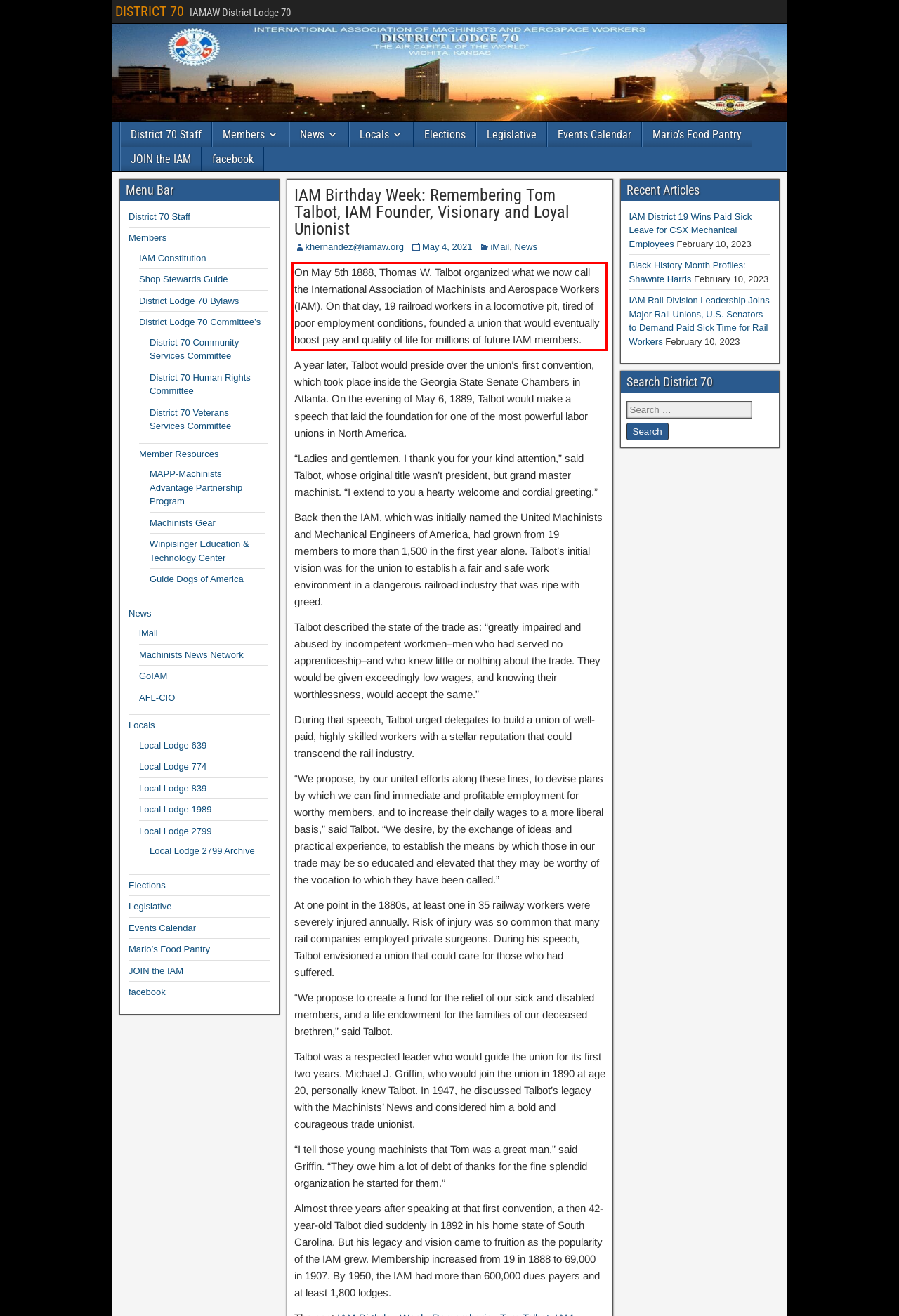Please analyze the provided webpage screenshot and perform OCR to extract the text content from the red rectangle bounding box.

On May 5th 1888, Thomas W. Talbot organized what we now call the International Association of Machinists and Aerospace Workers (IAM). On that day, 19 railroad workers in a locomotive pit, tired of poor employment conditions, founded a union that would eventually boost pay and quality of life for millions of future IAM members.